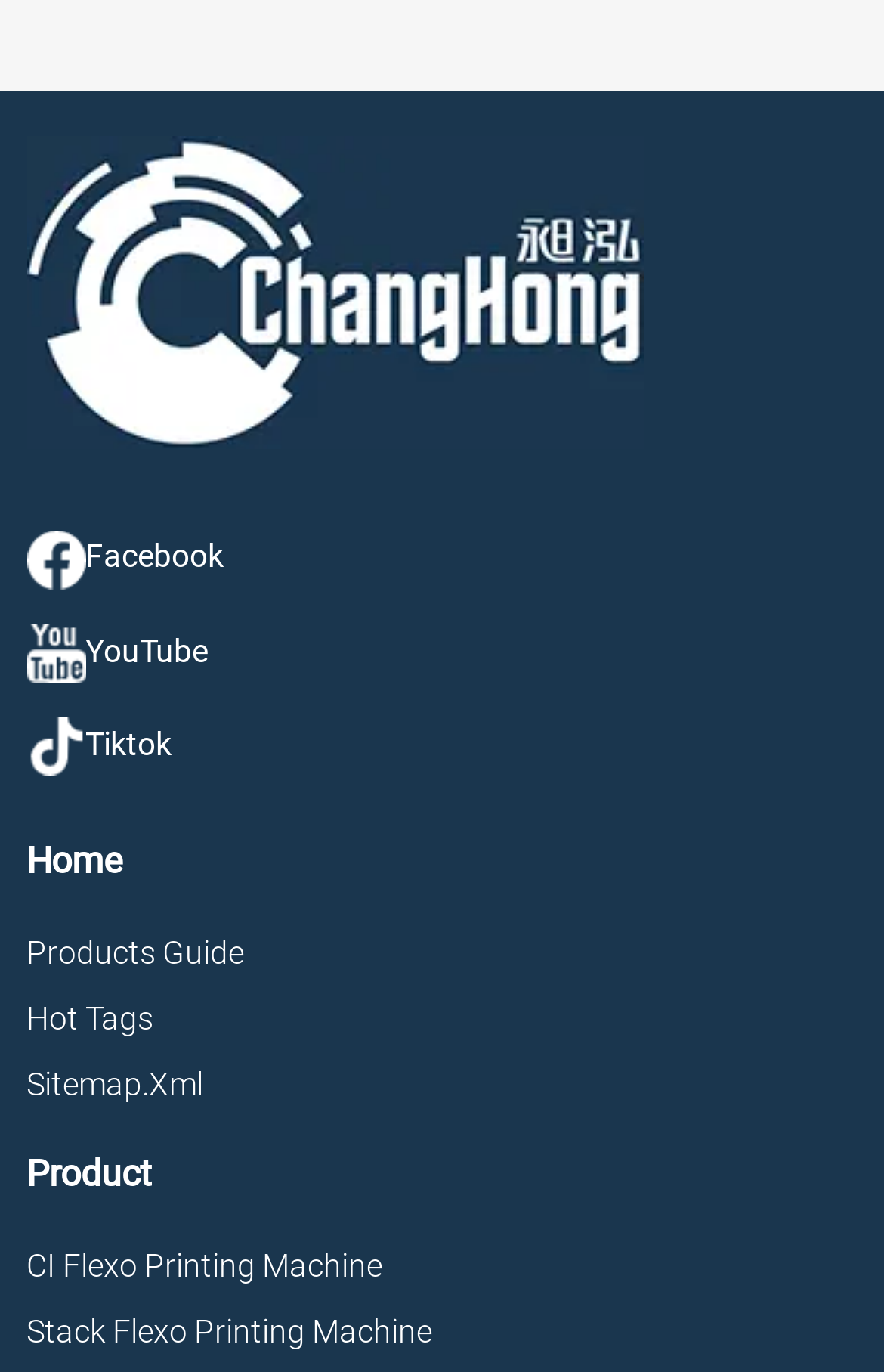Bounding box coordinates are specified in the format (top-left x, top-left y, bottom-right x, bottom-right y). All values are floating point numbers bounded between 0 and 1. Please provide the bounding box coordinate of the region this sentence describes: facebook

[0.03, 0.386, 0.951, 0.429]